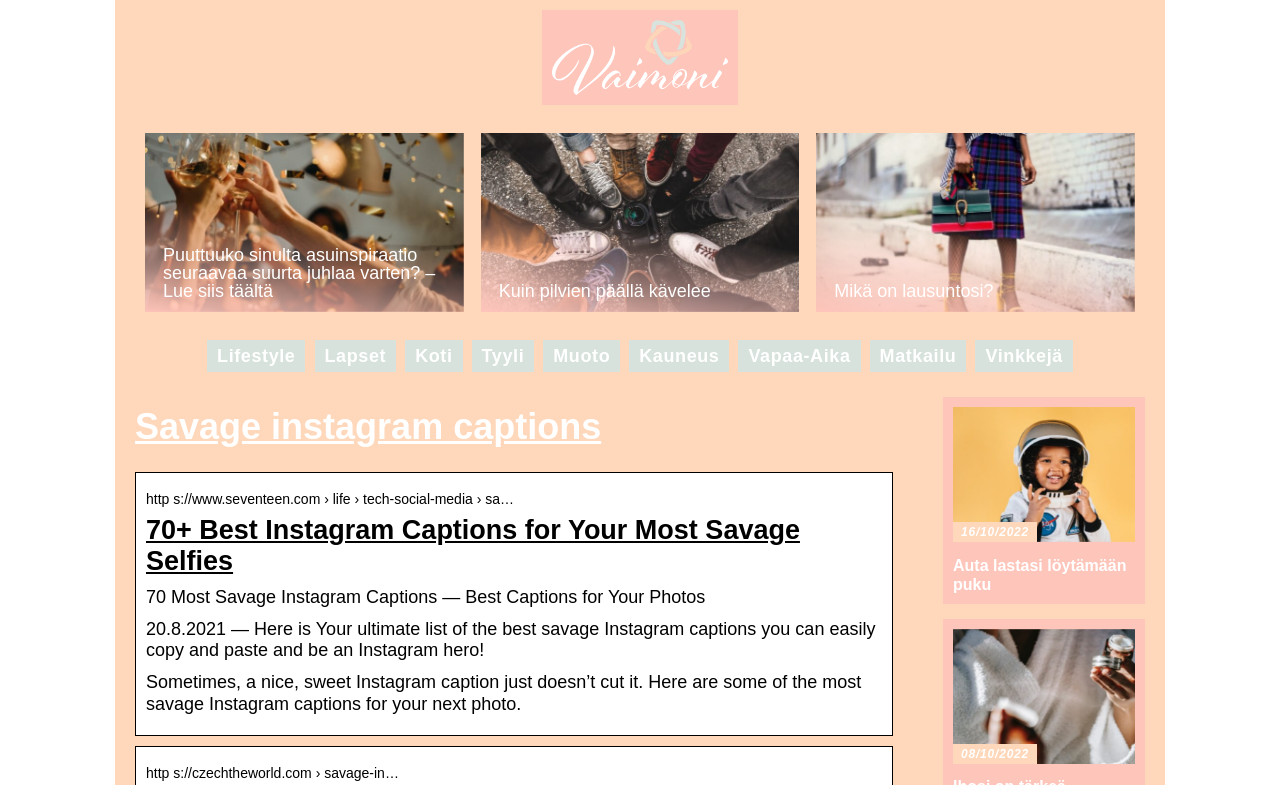Please find the bounding box coordinates of the clickable region needed to complete the following instruction: "Visit the website for more savage Instagram captions". The bounding box coordinates must consist of four float numbers between 0 and 1, i.e., [left, top, right, bottom].

[0.114, 0.975, 0.312, 0.995]